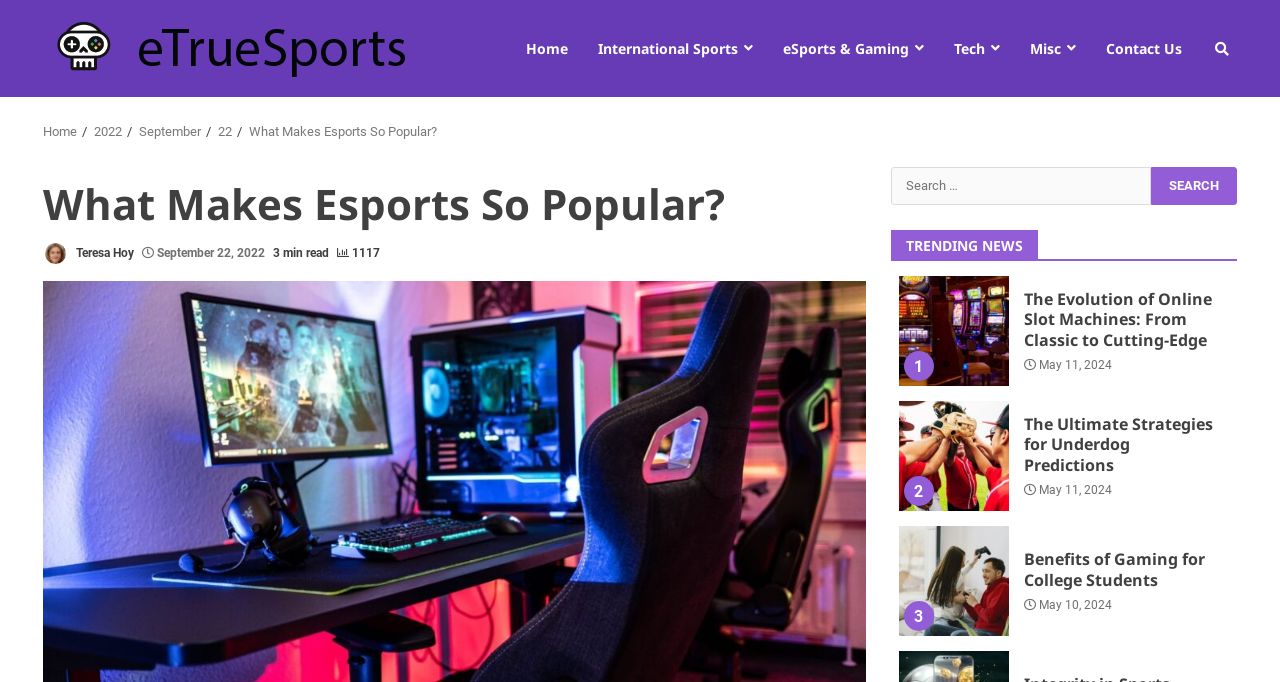How many trending news items are displayed?
Using the image, give a concise answer in the form of a single word or short phrase.

3